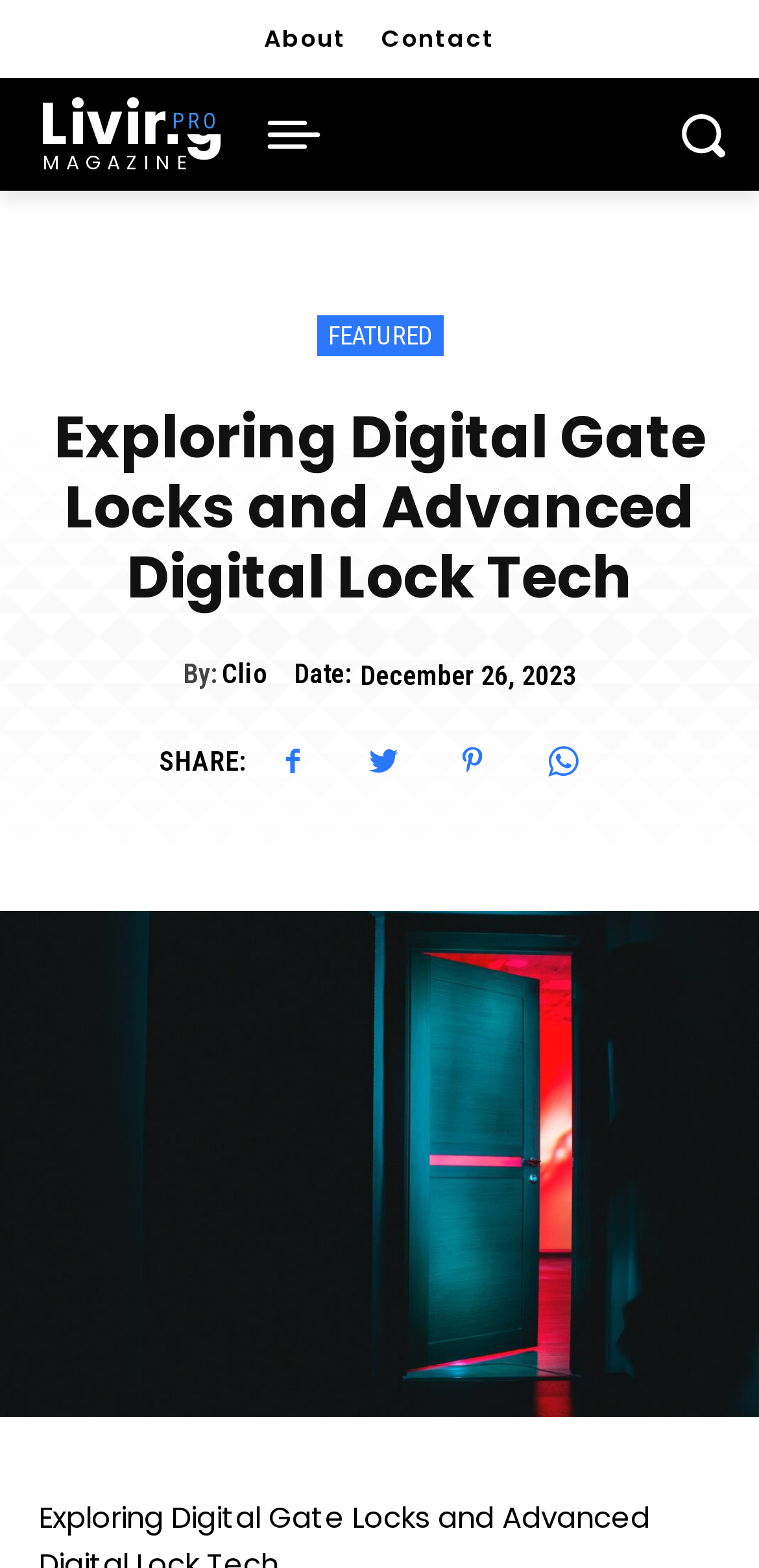Find the bounding box coordinates for the area that must be clicked to perform this action: "Click the 'About' link".

[0.324, 0.0, 0.479, 0.05]